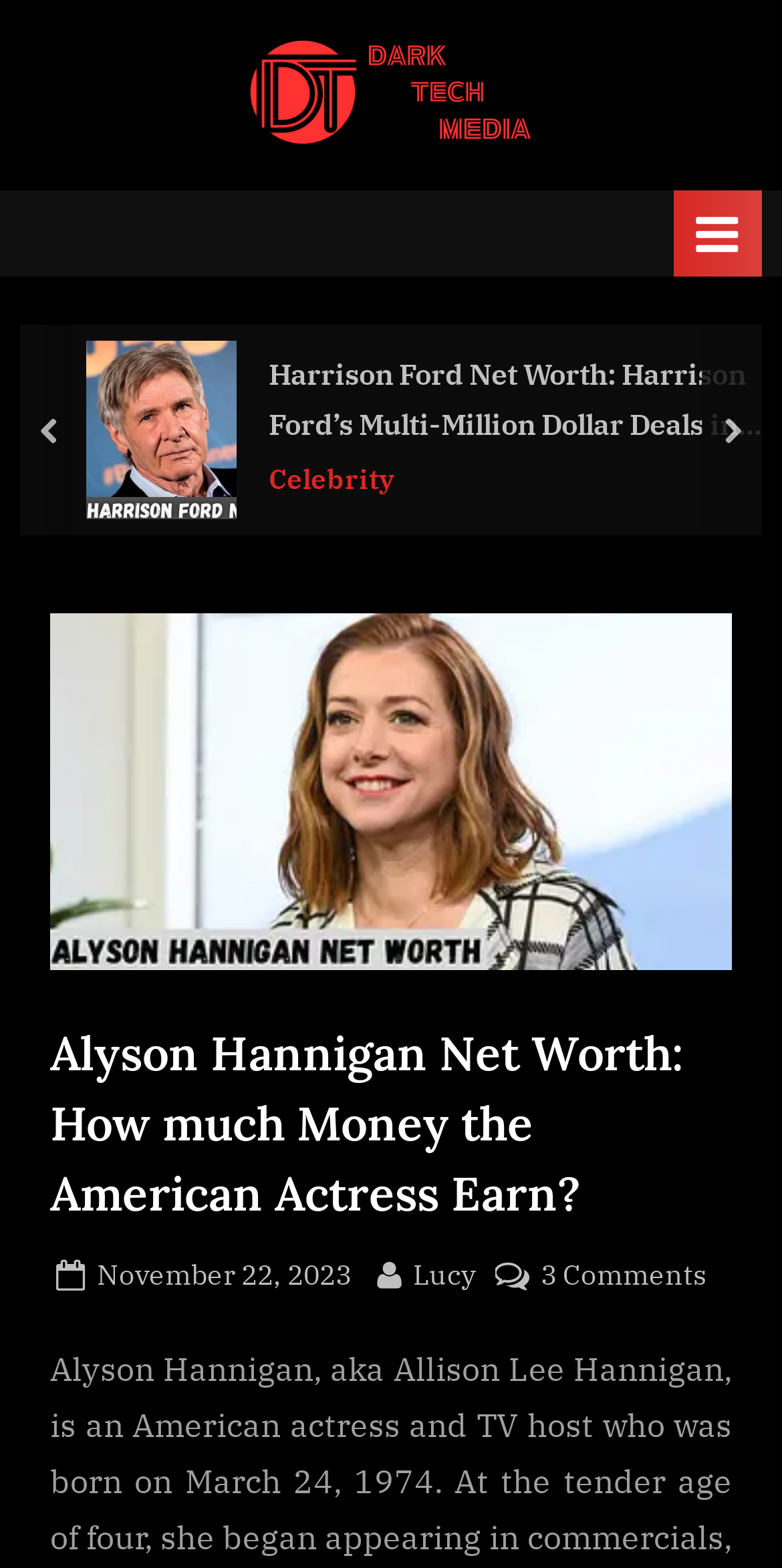Determine the bounding box coordinates for the element that should be clicked to follow this instruction: "Click the DARK TECH MEDIA LOGO". The coordinates should be given as four float numbers between 0 and 1, in the format [left, top, right, bottom].

[0.318, 0.022, 0.682, 0.095]